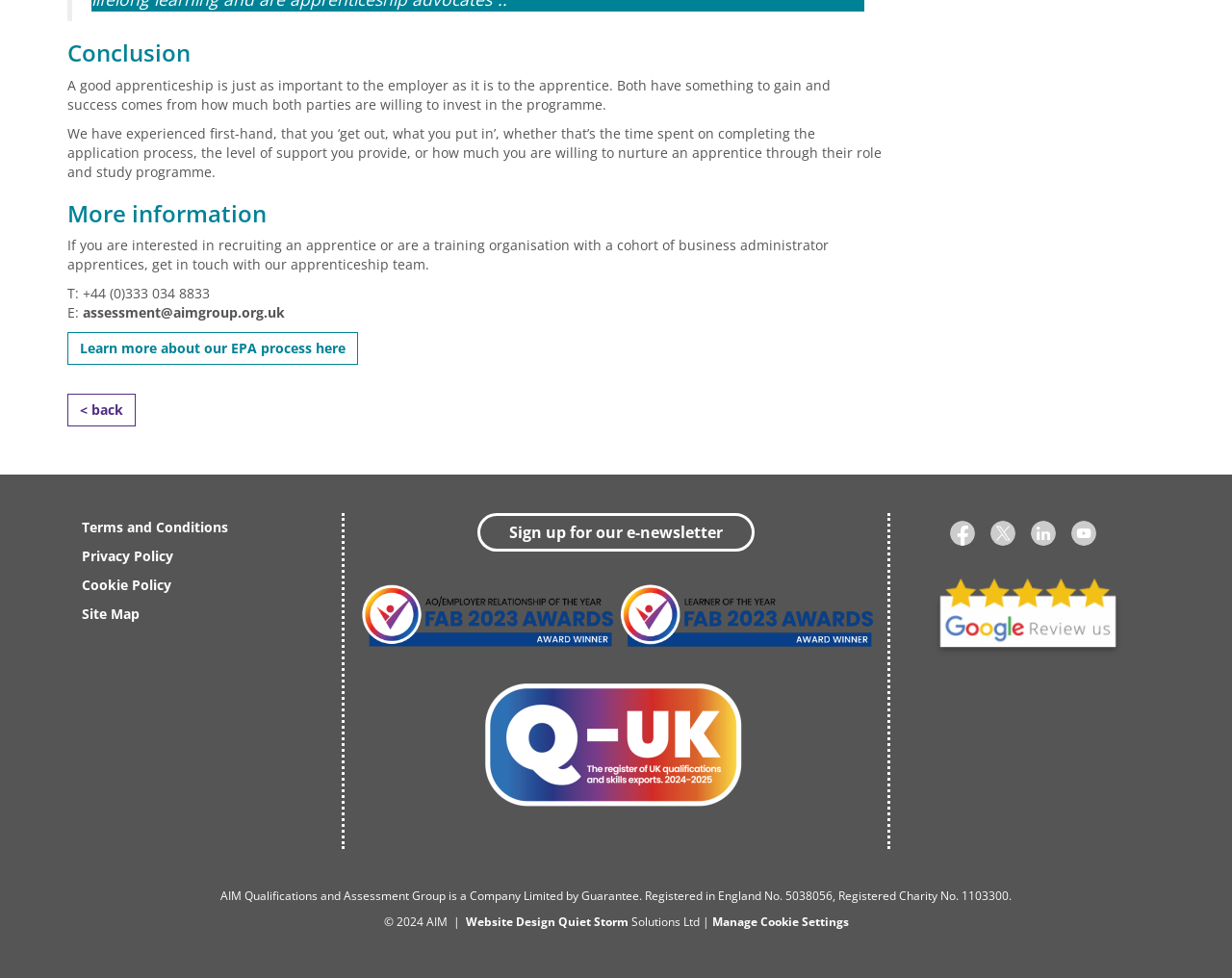Please specify the bounding box coordinates of the region to click in order to perform the following instruction: "Visit the Facebook page".

[0.768, 0.53, 0.793, 0.561]